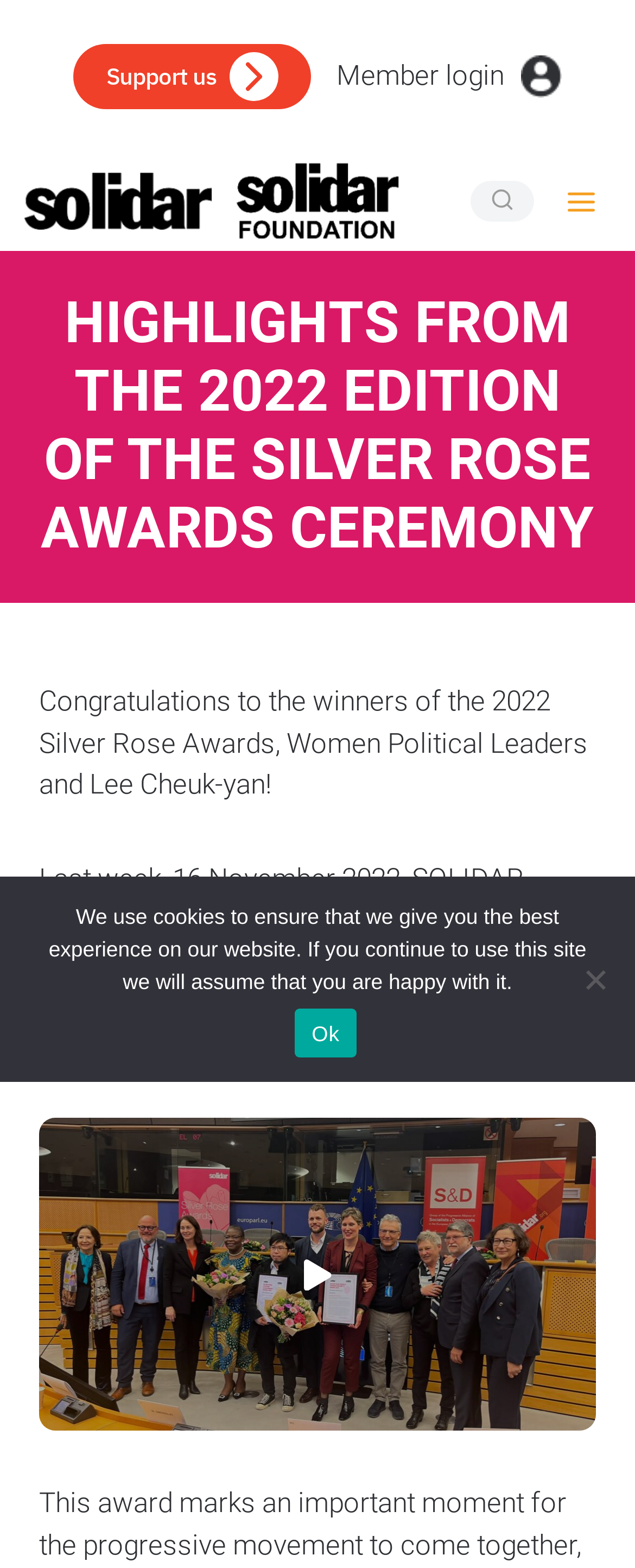Explain the contents of the webpage comprehensively.

The webpage appears to be a news article or blog post about the 2022 Silver Rose Awards Ceremony. At the top left, there is a link to "Support us" and a member login section with a user avatar image. To the right of these elements, there is a link to the website's homepage, accompanied by a small image of the website's logo.

Below these top-level elements, there is a figure or image, although its contents are not specified. Next to this figure, there are two buttons: "View Search Form" and "Open menu". The "Open menu" button, when expanded, reveals a heading that matches the title of the webpage, followed by a series of paragraphs of text.

The text describes the winners of the 2022 Silver Rose Awards, including Women Political Leaders and Lee Cheuk-yan, and provides some context about the event, which was organized by SOLIDAR and other progressive groups. The text also mentions the Silver Rose Awards ceremony, which has been held for over 20 years.

Below the text, there is a "Play" button, which is accompanied by a small image of a play icon. This button likely plays a video related to the awards ceremony.

At the very bottom right of the page, there is a "Scroll to top" button. Additionally, there is a "Cookie Notice" dialog box that appears in the middle of the page, which informs users about the website's use of cookies and provides options to accept or decline them.